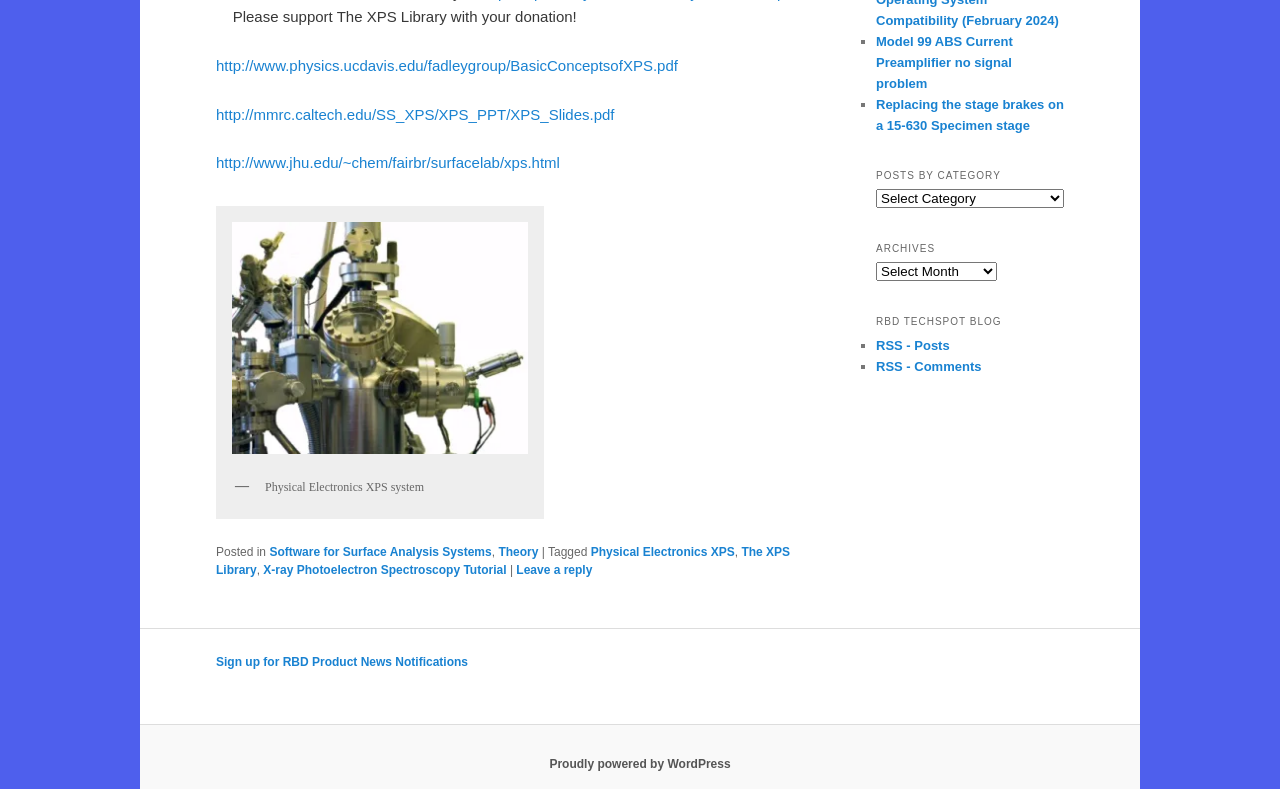Can you specify the bounding box coordinates for the region that should be clicked to fulfill this instruction: "Sign up for RBD Product News Notifications".

[0.169, 0.831, 0.366, 0.848]